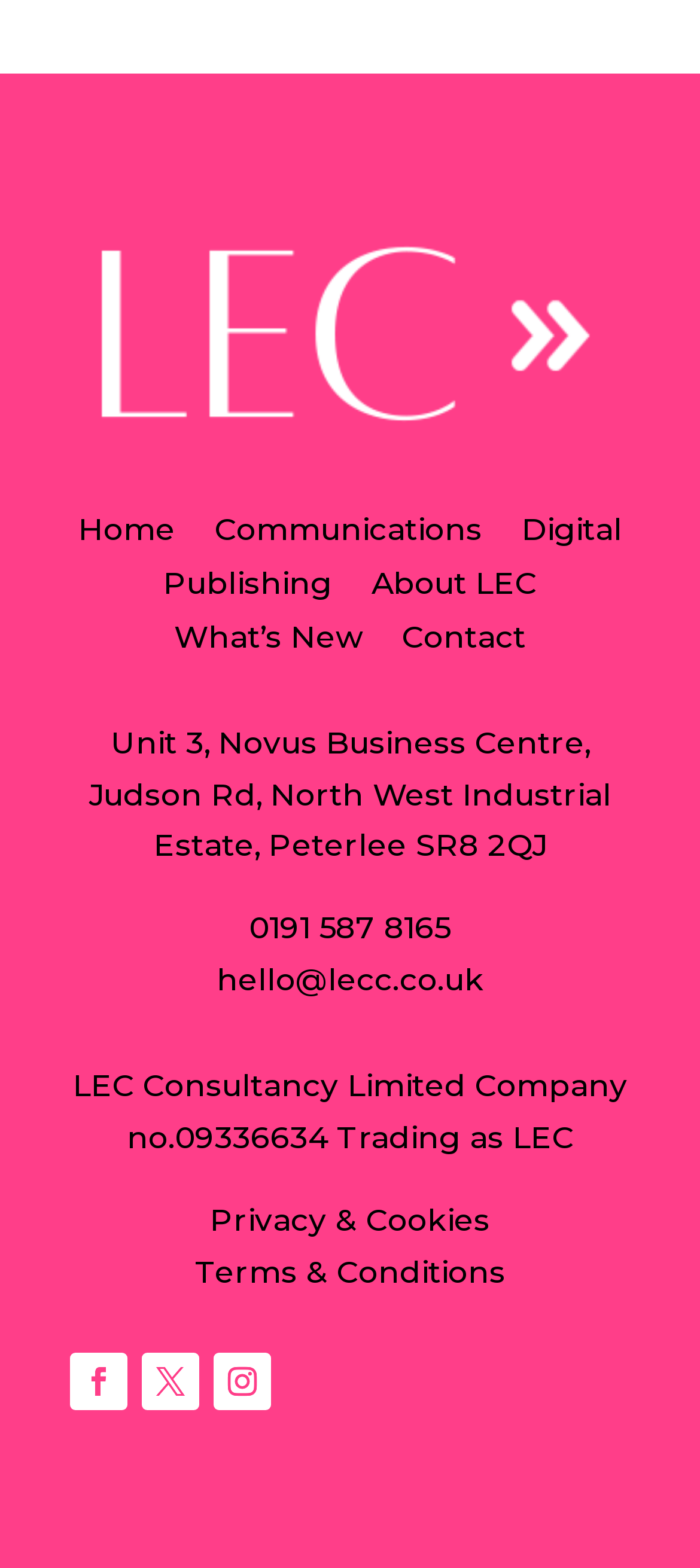Pinpoint the bounding box coordinates of the element you need to click to execute the following instruction: "Click the Contact link". The bounding box should be represented by four float numbers between 0 and 1, in the format [left, top, right, bottom].

[0.574, 0.398, 0.751, 0.423]